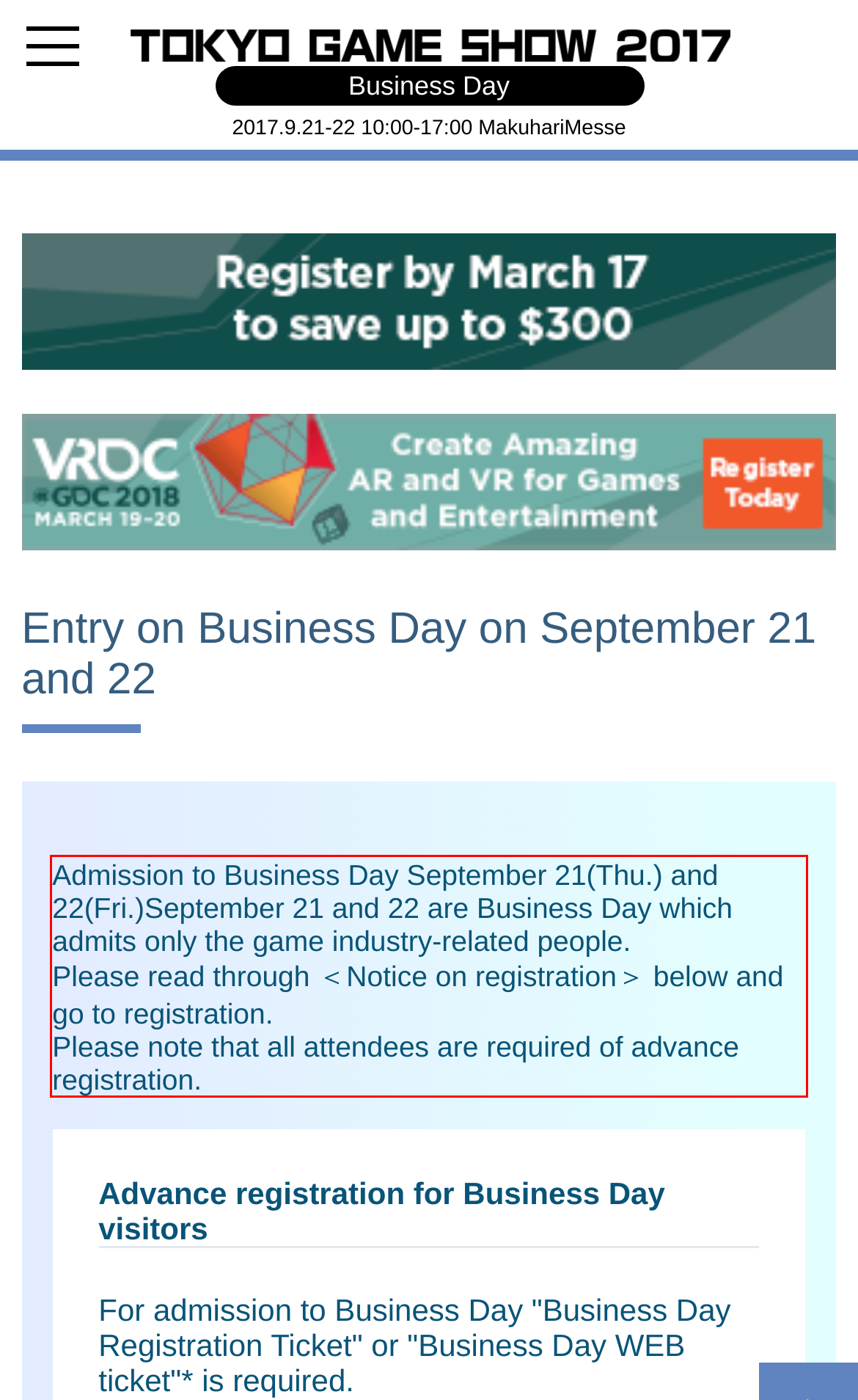Please extract the text content from the UI element enclosed by the red rectangle in the screenshot.

Admission to Business Day September 21(Thu.) and 22(Fri.)September 21 and 22 are Business Day which admits only the game industry-related people. Please read through ＜Notice on registration＞ below and go to registration. Please note that all attendees are required of advance registration.